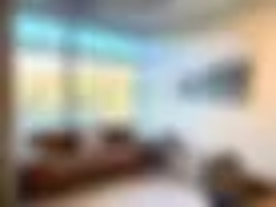What is the purpose of the room?
We need a detailed and meticulous answer to the question.

The image depicts a serene and welcoming therapy office designed to provide comfort and support, encouraging open dialogue and healing in a professional setting.